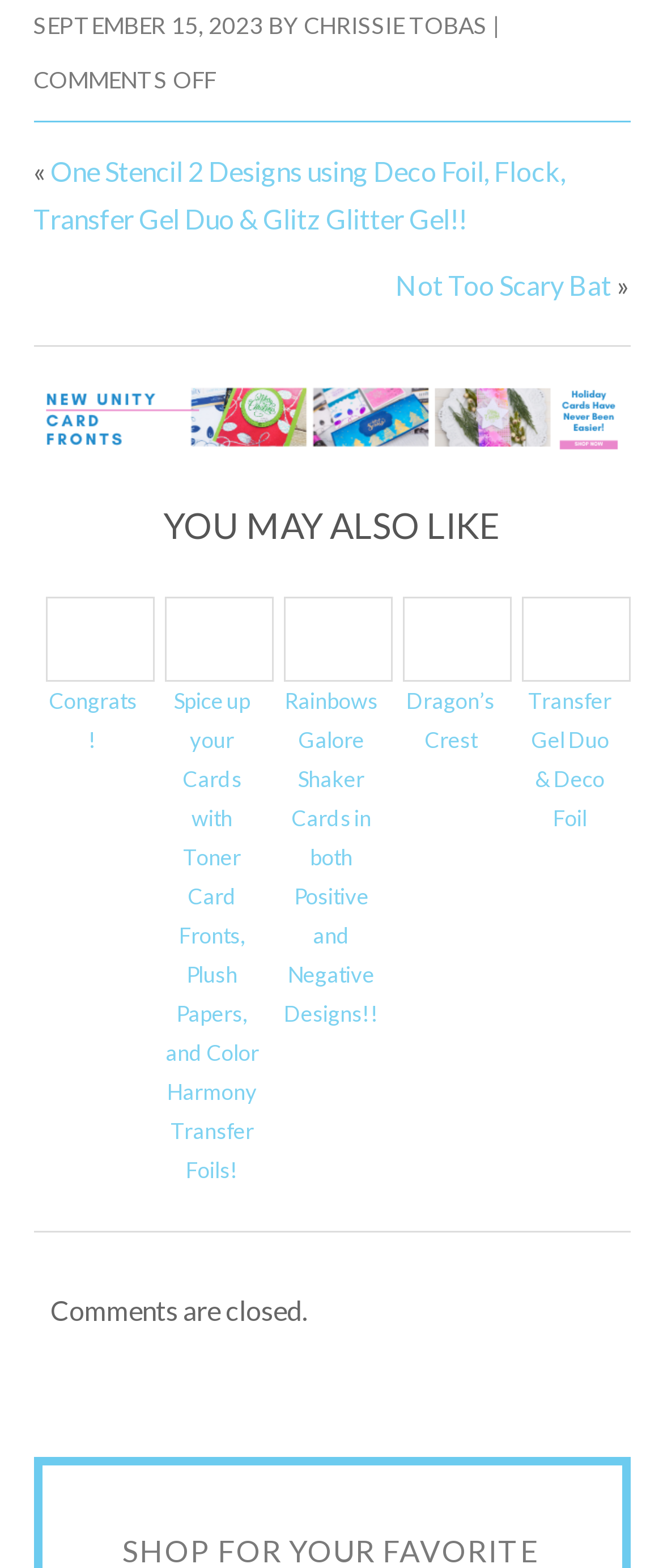Identify the bounding box coordinates for the element you need to click to achieve the following task: "Click on the 'Congrats!' link". The coordinates must be four float values ranging from 0 to 1, formatted as [left, top, right, bottom].

[0.073, 0.438, 0.207, 0.48]